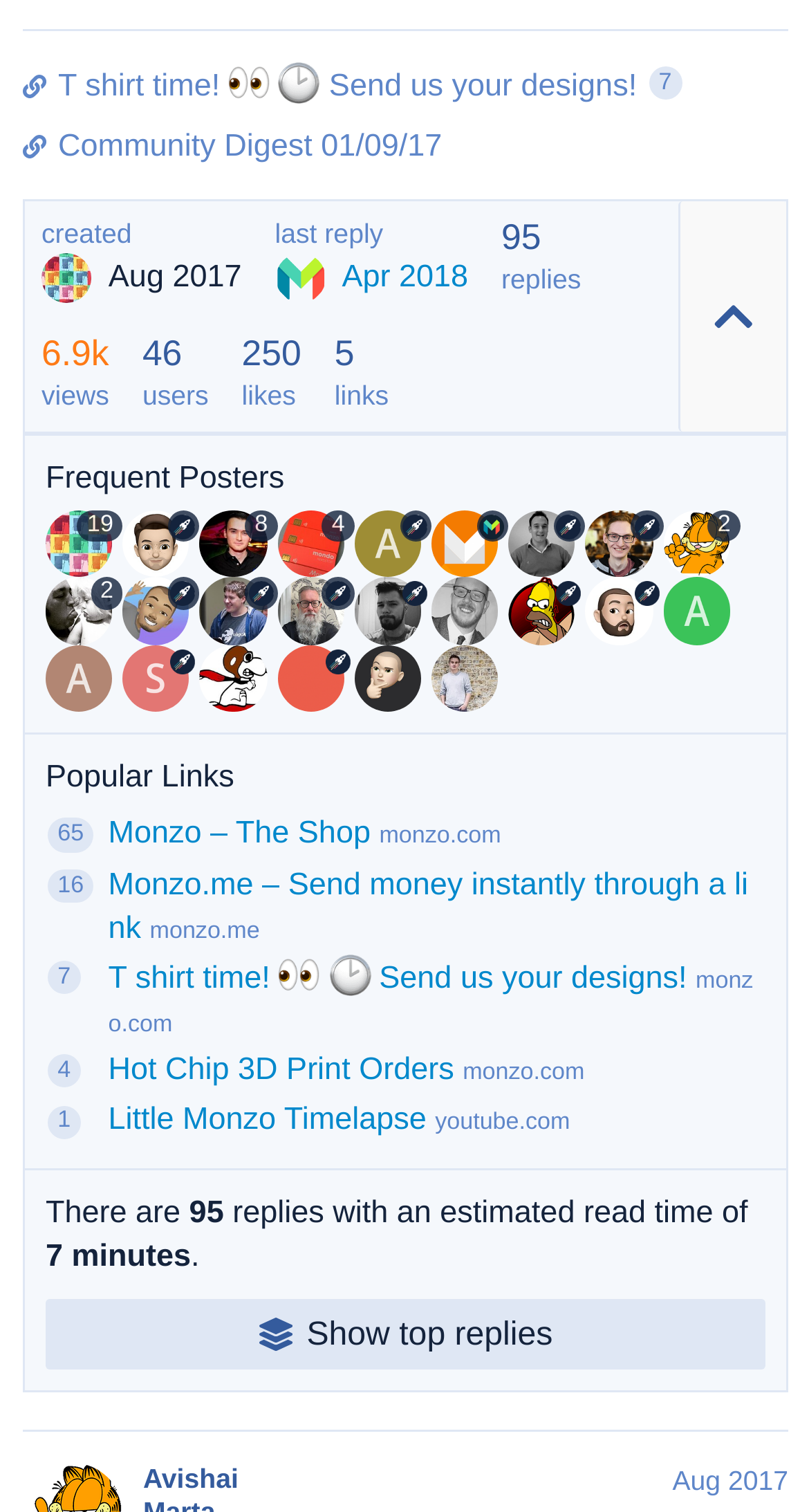Carefully examine the image and provide an in-depth answer to the question: How many users are there in the topic?

The number of users in the topic can be found in the StaticText '46' which is located next to the text 'users', indicating that there are 46 users in the topic.